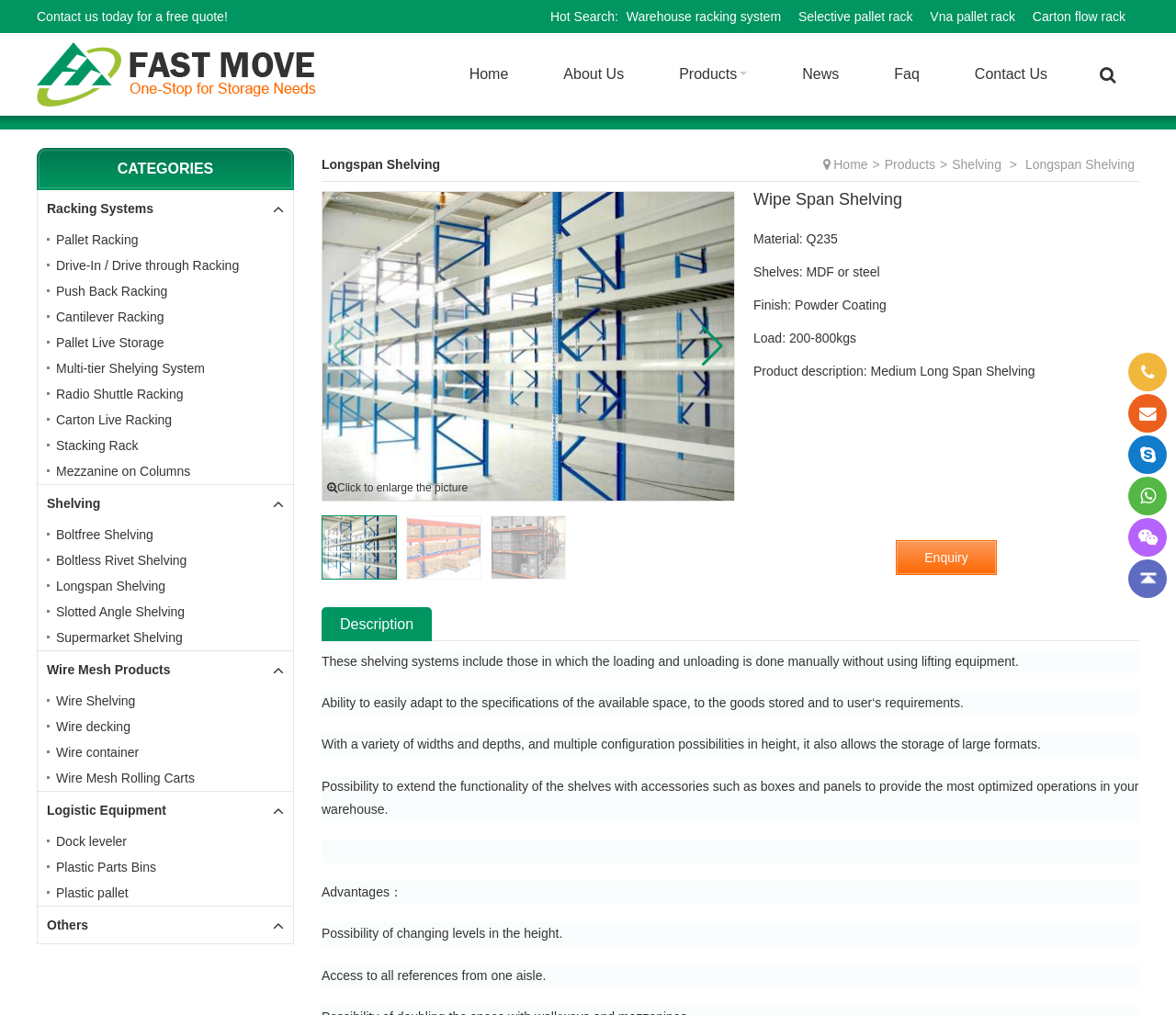What is the main category of products on this webpage?
Using the image provided, answer with just one word or phrase.

Racking and Shelving